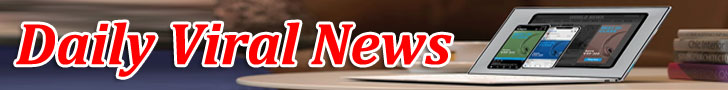Please provide a short answer using a single word or phrase for the question:
What is displayed on the laptop screen?

news articles or social media feeds